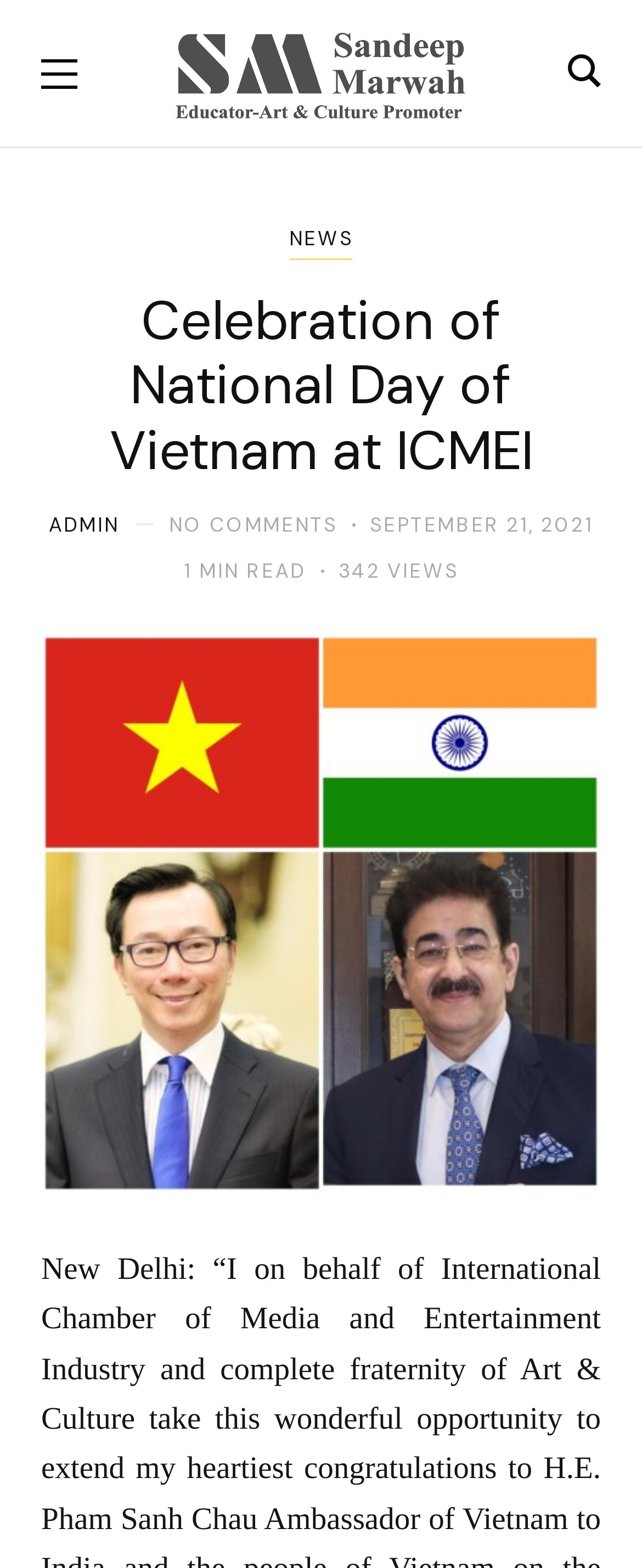What is the date of this article? From the image, respond with a single word or brief phrase.

SEPTEMBER 21, 2021